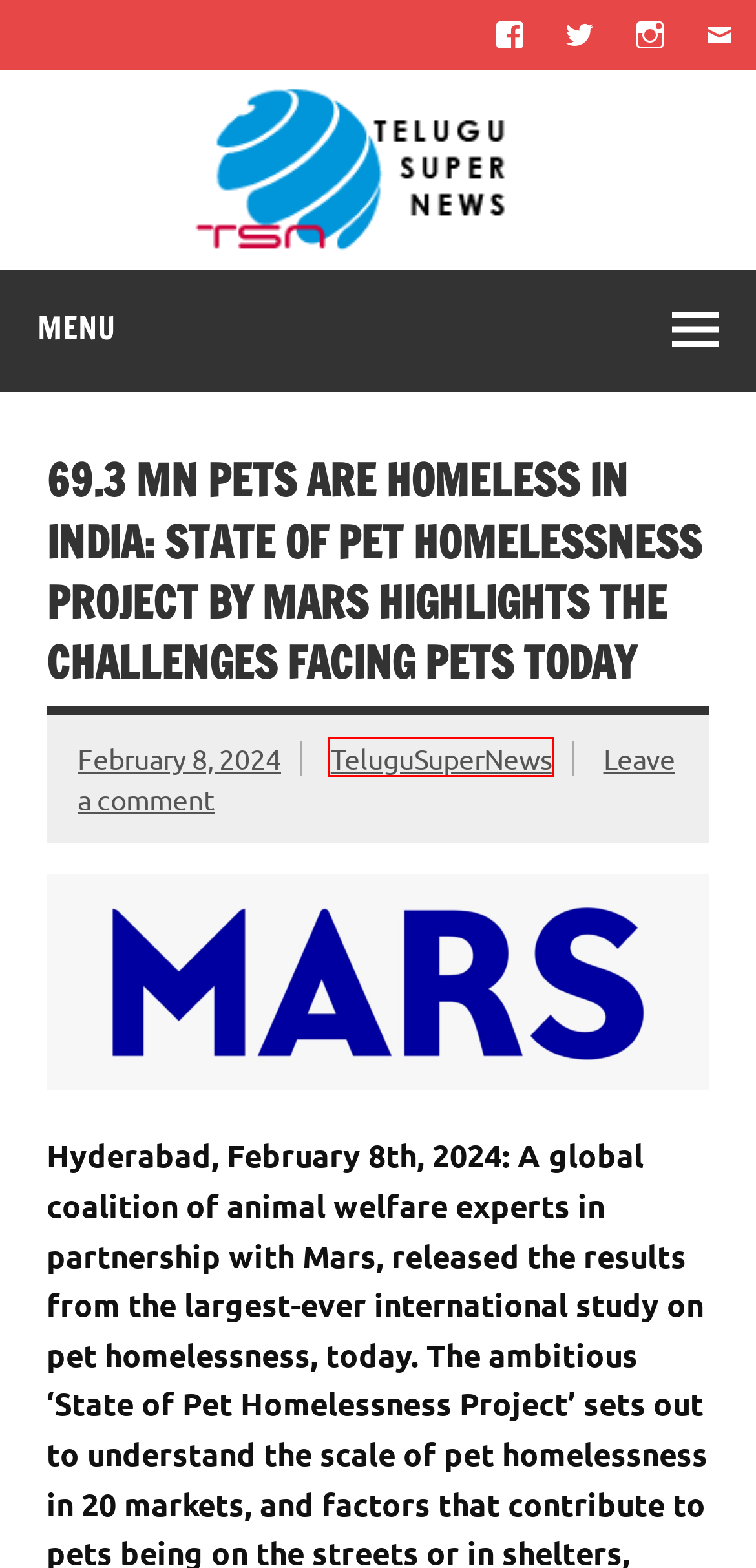Examine the screenshot of a webpage with a red rectangle bounding box. Select the most accurate webpage description that matches the new webpage after clicking the element within the bounding box. Here are the candidates:
A. latest national news
B. latest technolog news
C. TeluguSuperNews
D. Log In ‹  — WordPress
E. అద్వితీయ బ్యానర్, నూతన కార్యాలయం ప్రారంభం
F. శ్రీనివాసుడు కొలువై వున్న తిరుమలలో వైభవంగా రిలీజ్ అయిన “కాప్” మూవీ ట్రైలర్ !!
G. Business news
H. Trending

C